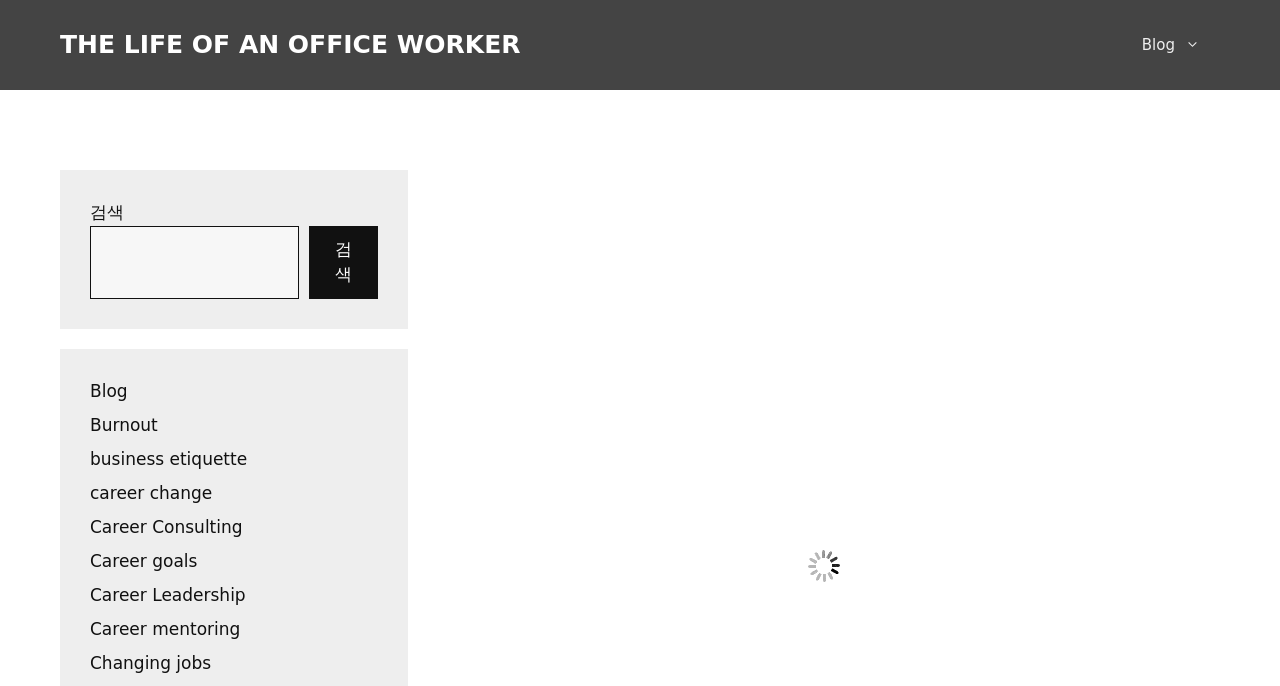Pinpoint the bounding box coordinates of the element you need to click to execute the following instruction: "visit career consulting page". The bounding box should be represented by four float numbers between 0 and 1, in the format [left, top, right, bottom].

[0.07, 0.753, 0.19, 0.782]